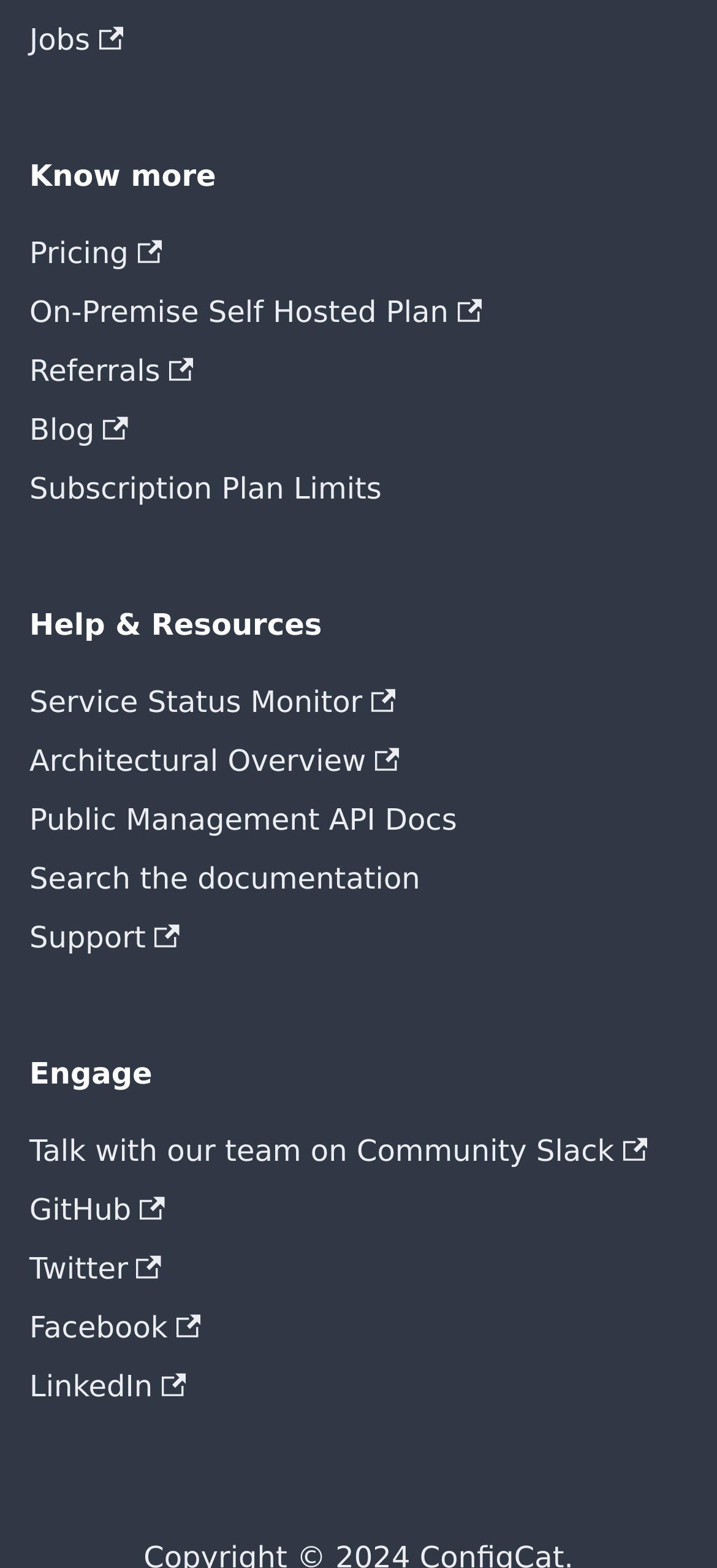Highlight the bounding box coordinates of the element that should be clicked to carry out the following instruction: "Join the community on Slack". The coordinates must be given as four float numbers ranging from 0 to 1, i.e., [left, top, right, bottom].

[0.041, 0.716, 0.959, 0.754]